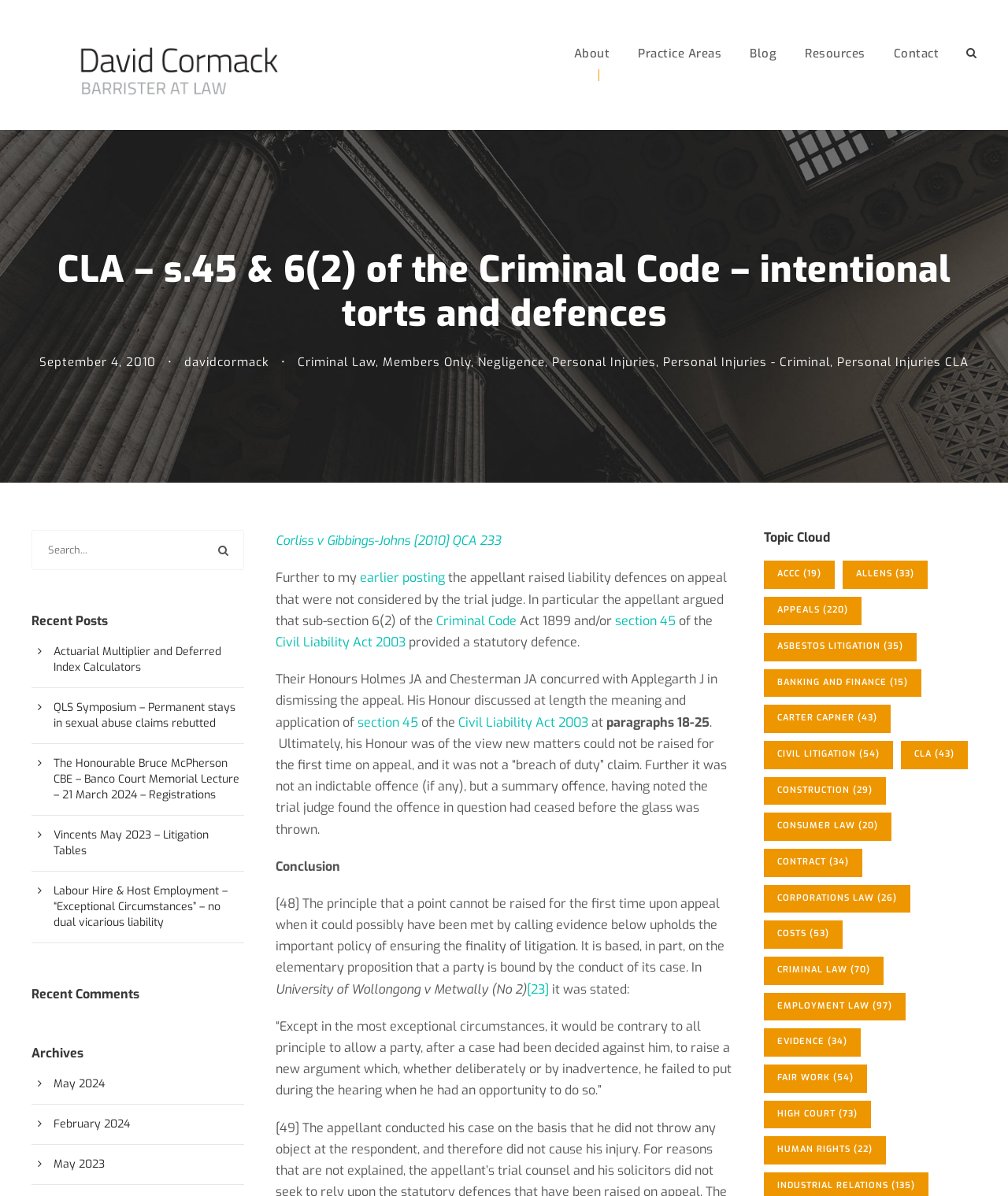Please provide the bounding box coordinates for the element that needs to be clicked to perform the following instruction: "Click on the 'Criminal Law' link". The coordinates should be given as four float numbers between 0 and 1, i.e., [left, top, right, bottom].

[0.295, 0.296, 0.373, 0.309]